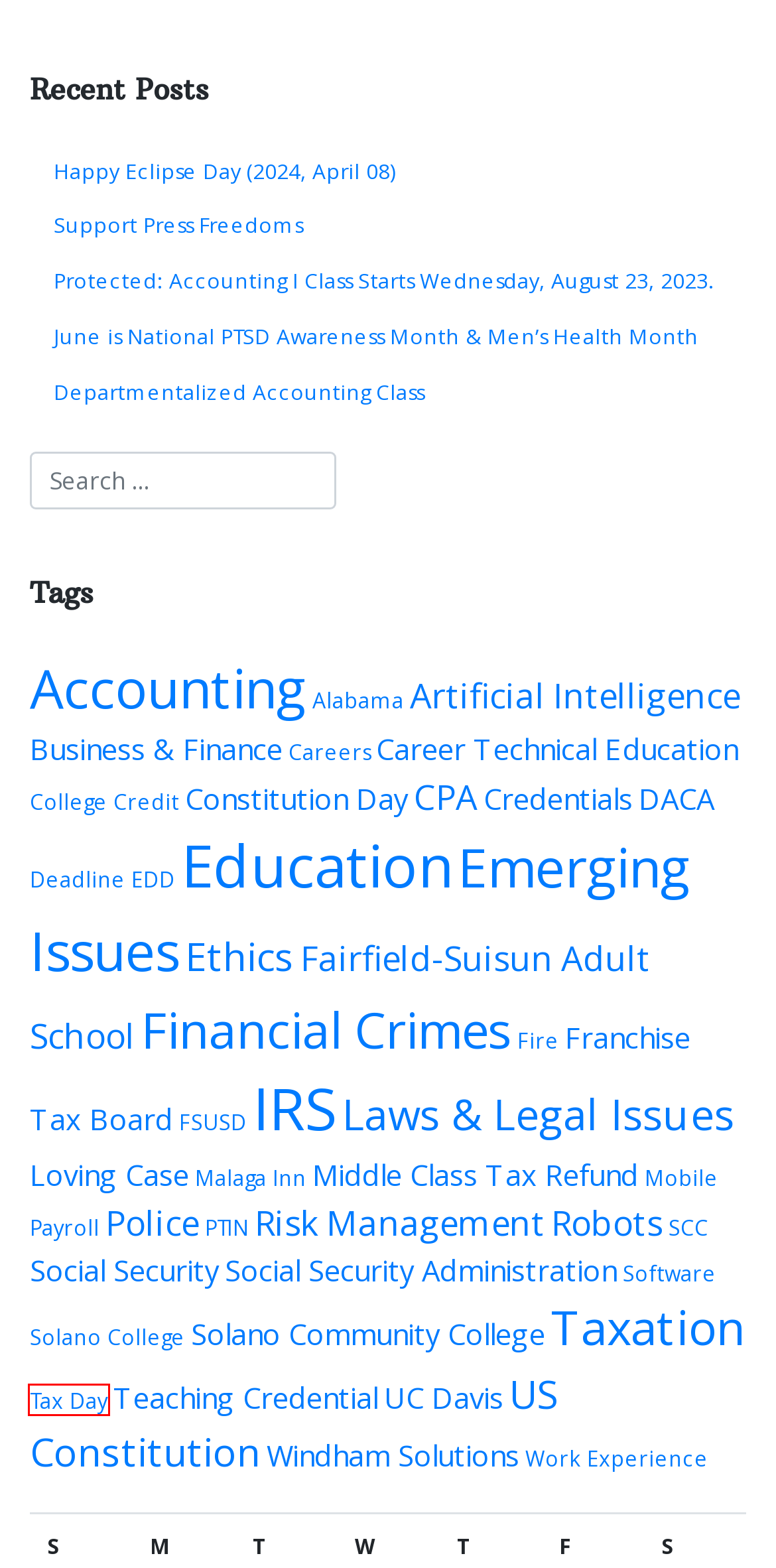You have a screenshot of a webpage with a red rectangle bounding box around a UI element. Choose the best description that matches the new page after clicking the element within the bounding box. The candidate descriptions are:
A. Constitution Day – STEVE M. WINDHAM, LLM, MBA, EA
B. Career Technical Education – STEVE M. WINDHAM, LLM, MBA, EA
C. Loving Case – STEVE M. WINDHAM, LLM, MBA, EA
D. Tax Day – STEVE M. WINDHAM, LLM, MBA, EA
E. Malaga Inn – STEVE M. WINDHAM, LLM, MBA, EA
F. Ethics – STEVE M. WINDHAM, LLM, MBA, EA
G. Windham Solutions – STEVE M. WINDHAM, LLM, MBA, EA
H. Artificial Intelligence – STEVE M. WINDHAM, LLM, MBA, EA

D